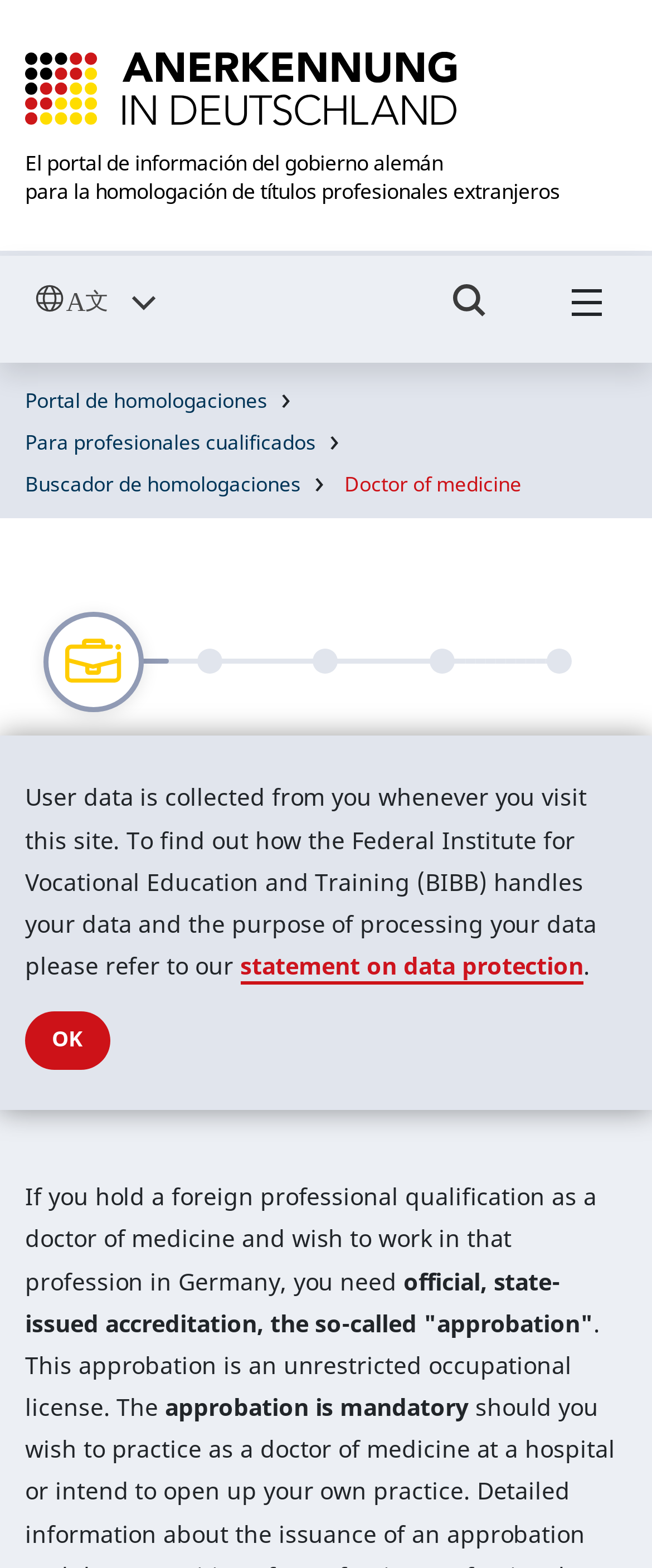Locate the bounding box coordinates of the item that should be clicked to fulfill the instruction: "Click the link to the German government's information portal for the recognition of foreign professional qualifications".

[0.038, 0.026, 0.859, 0.131]